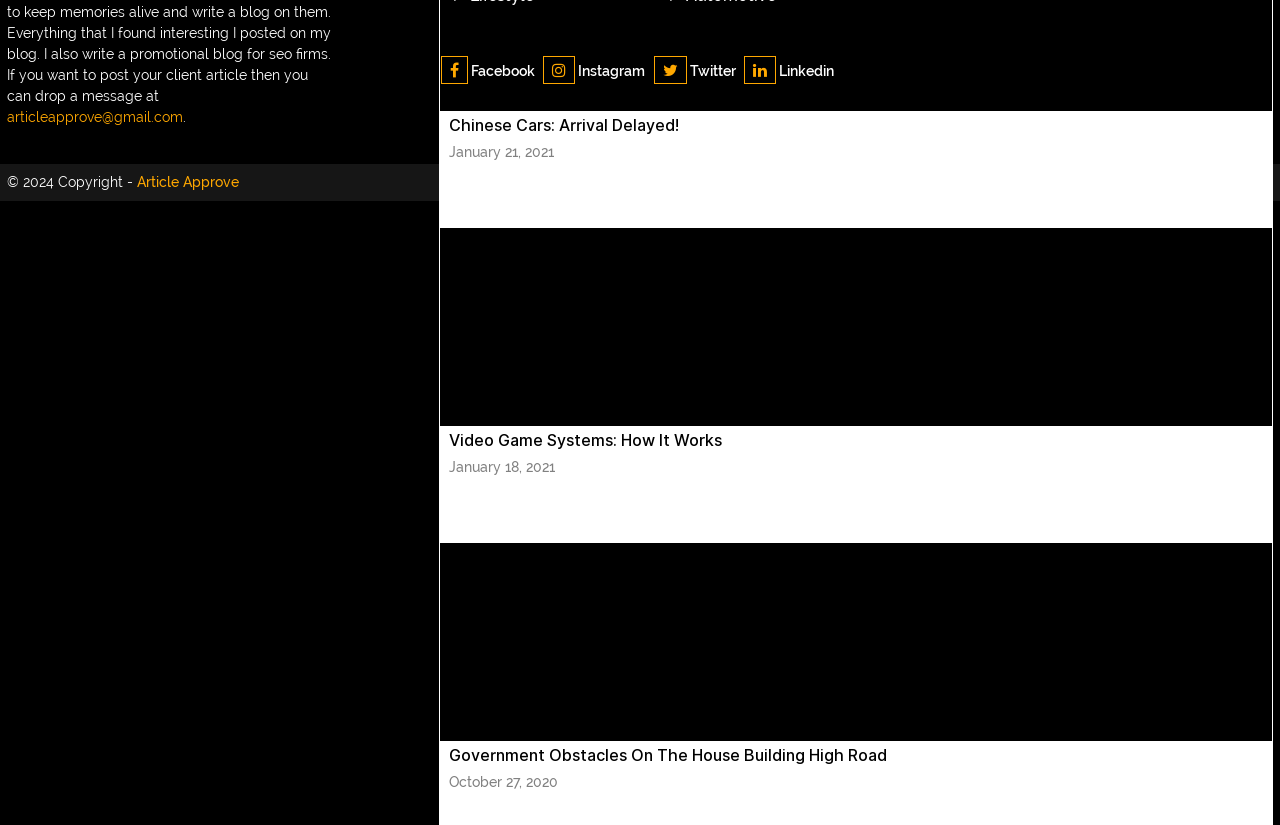Find the coordinates for the bounding box of the element with this description: "parent_node: Game".

[0.343, 0.384, 0.995, 0.405]